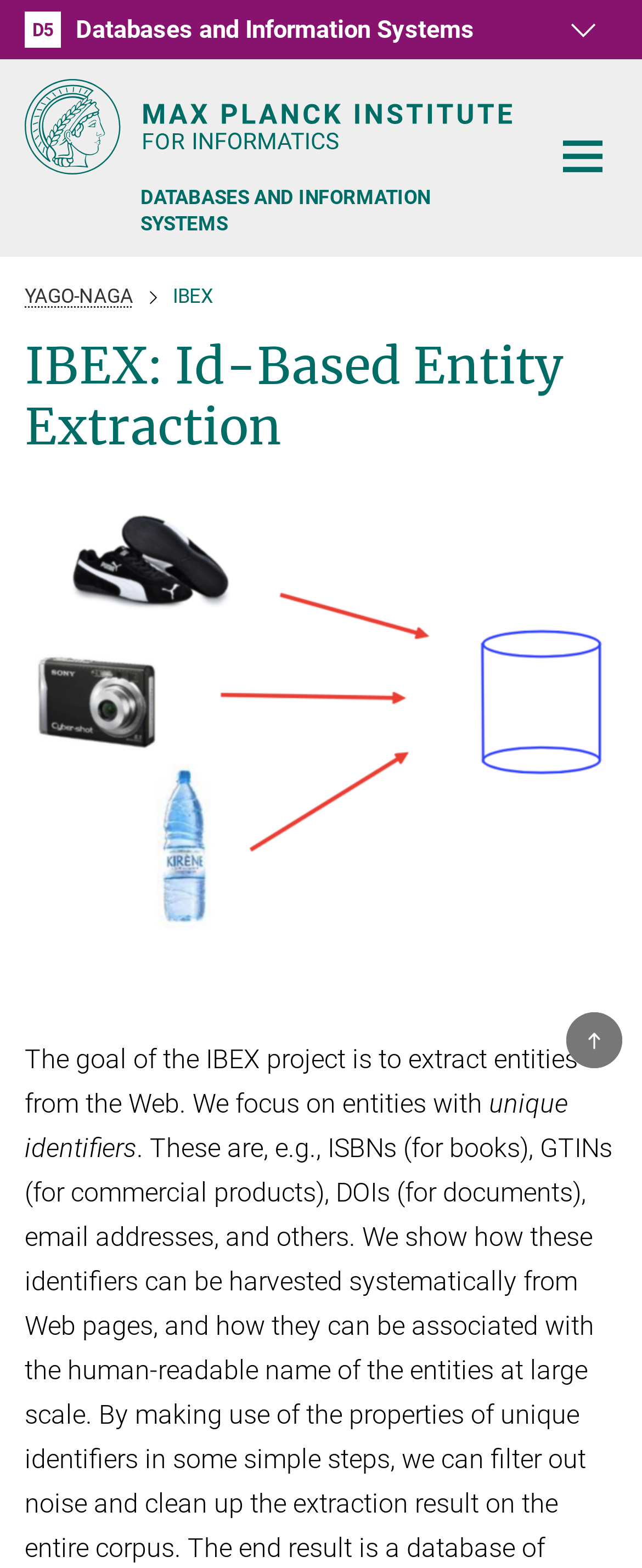What is the name of the research area?
Provide a concise answer using a single word or phrase based on the image.

Databases and Information Systems